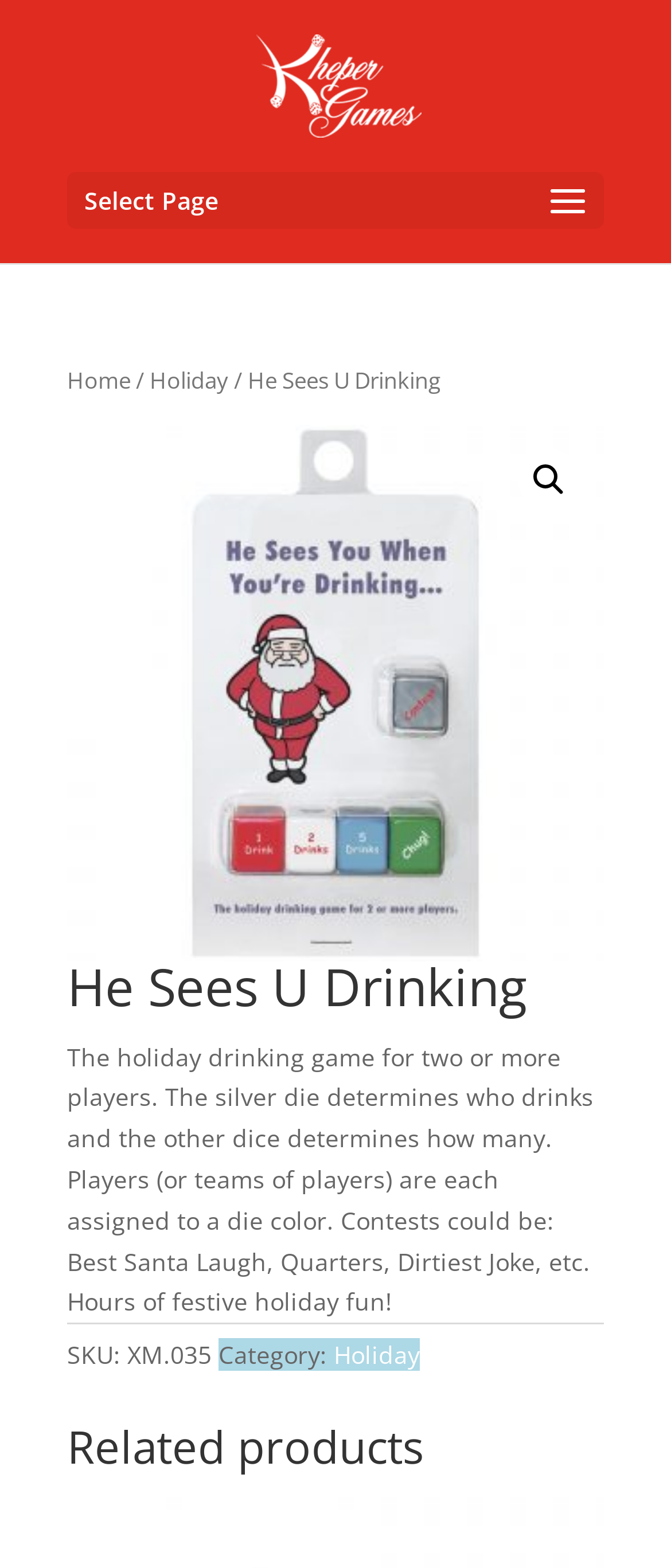For the following element description, predict the bounding box coordinates in the format (top-left x, top-left y, bottom-right x, bottom-right y). All values should be floating point numbers between 0 and 1. Description: Home

[0.1, 0.233, 0.195, 0.252]